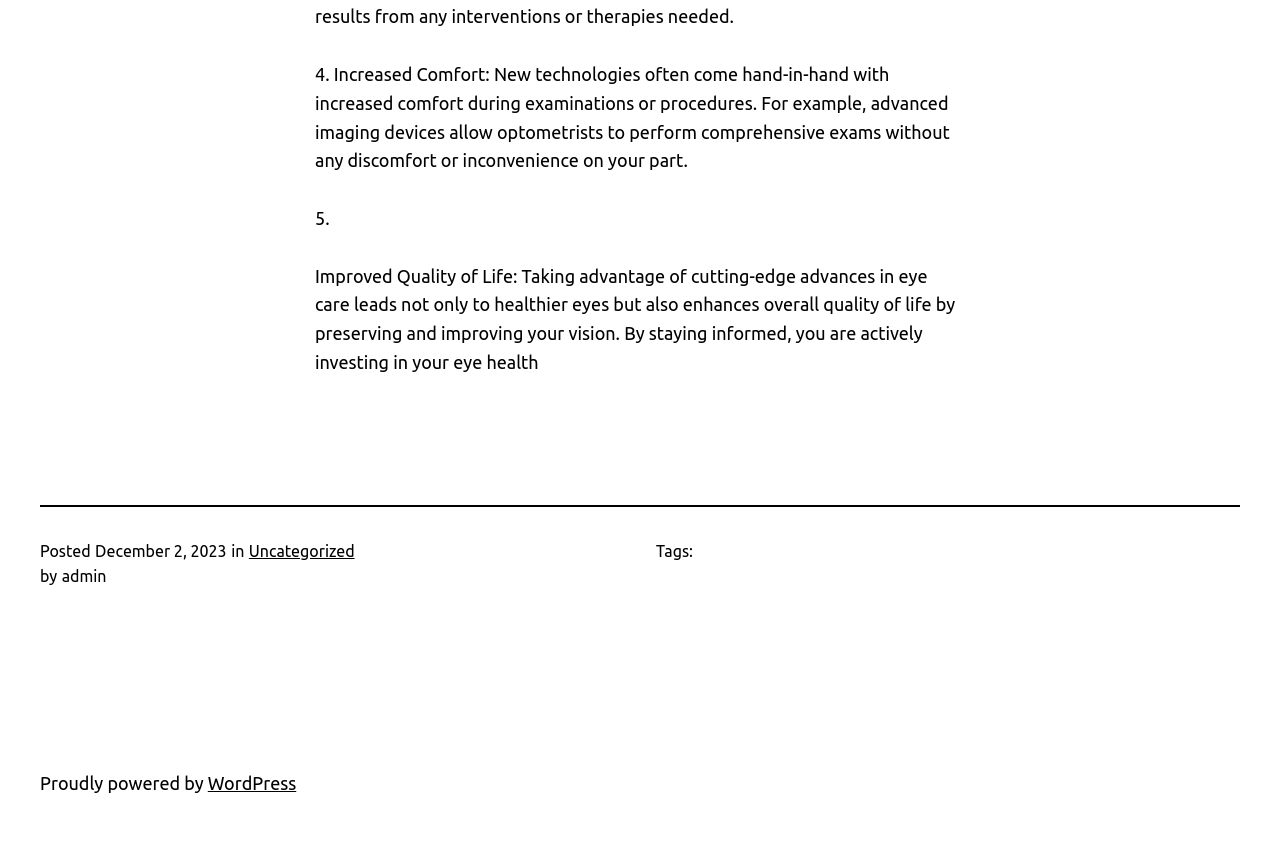What is the benefit of new technologies in eye care?
Refer to the image and provide a one-word or short phrase answer.

Increased Comfort